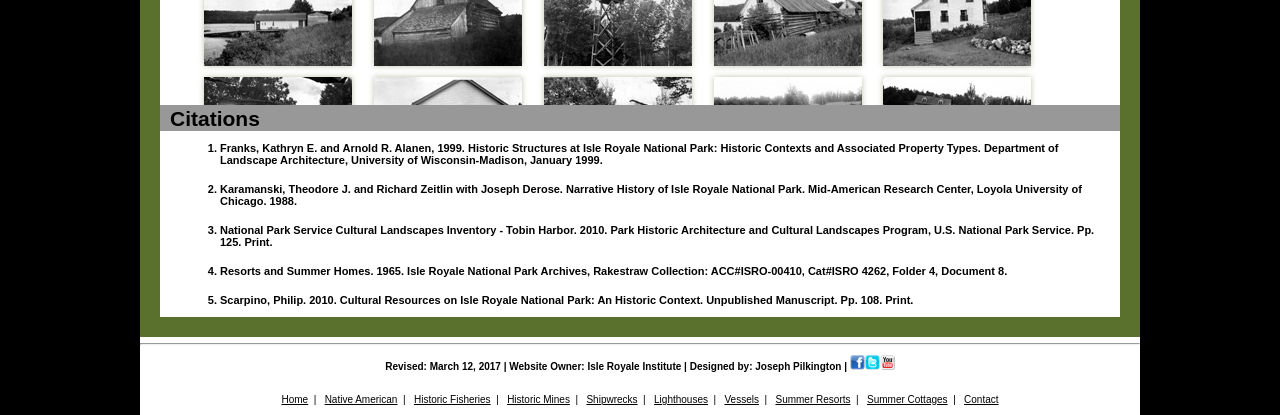Please answer the following question using a single word or phrase: 
How many citations are listed on the webpage?

5